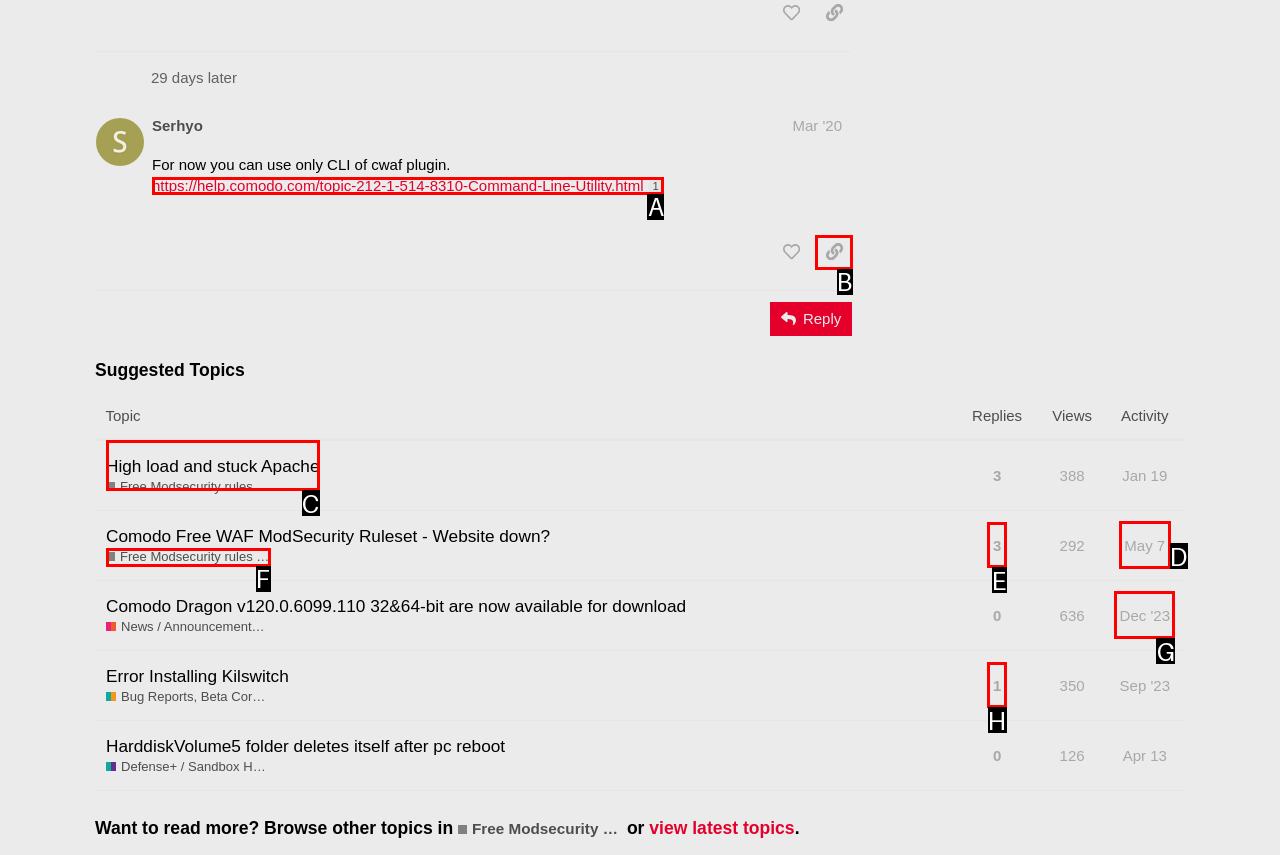Select the correct UI element to complete the task: Share a link to this post
Please provide the letter of the chosen option.

B